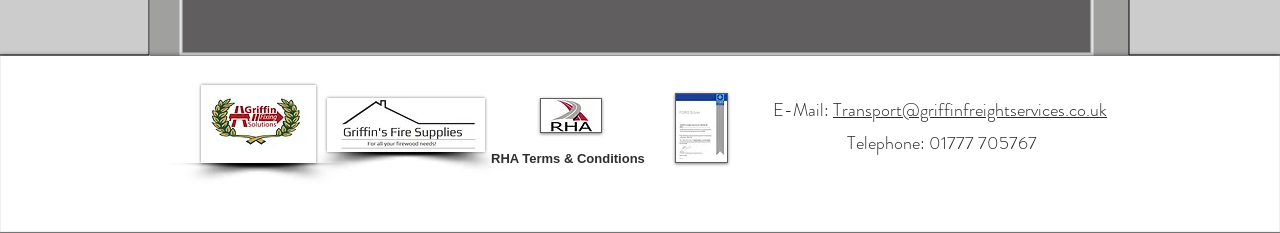Provide the bounding box coordinates in the format (top-left x, top-left y, bottom-right x, bottom-right y). All values are floating point numbers between 0 and 1. Determine the bounding box coordinate of the UI element described as: Transport@griffinfreightservices.co.uk

[0.651, 0.418, 0.865, 0.529]